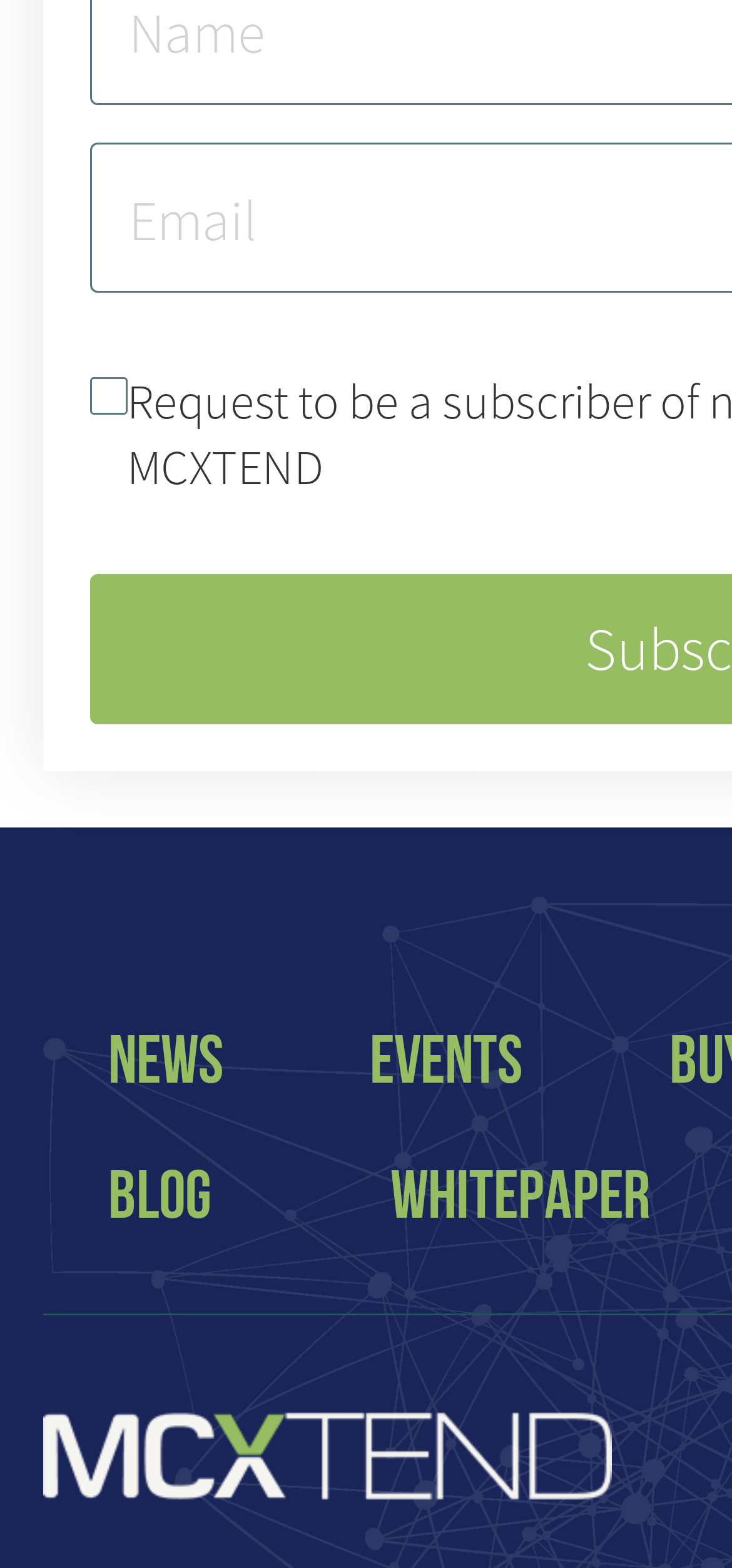Locate the UI element that matches the description BLOG in the webpage screenshot. Return the bounding box coordinates in the format (top-left x, top-left y, bottom-right x, bottom-right y), with values ranging from 0 to 1.

[0.147, 0.721, 0.288, 0.807]